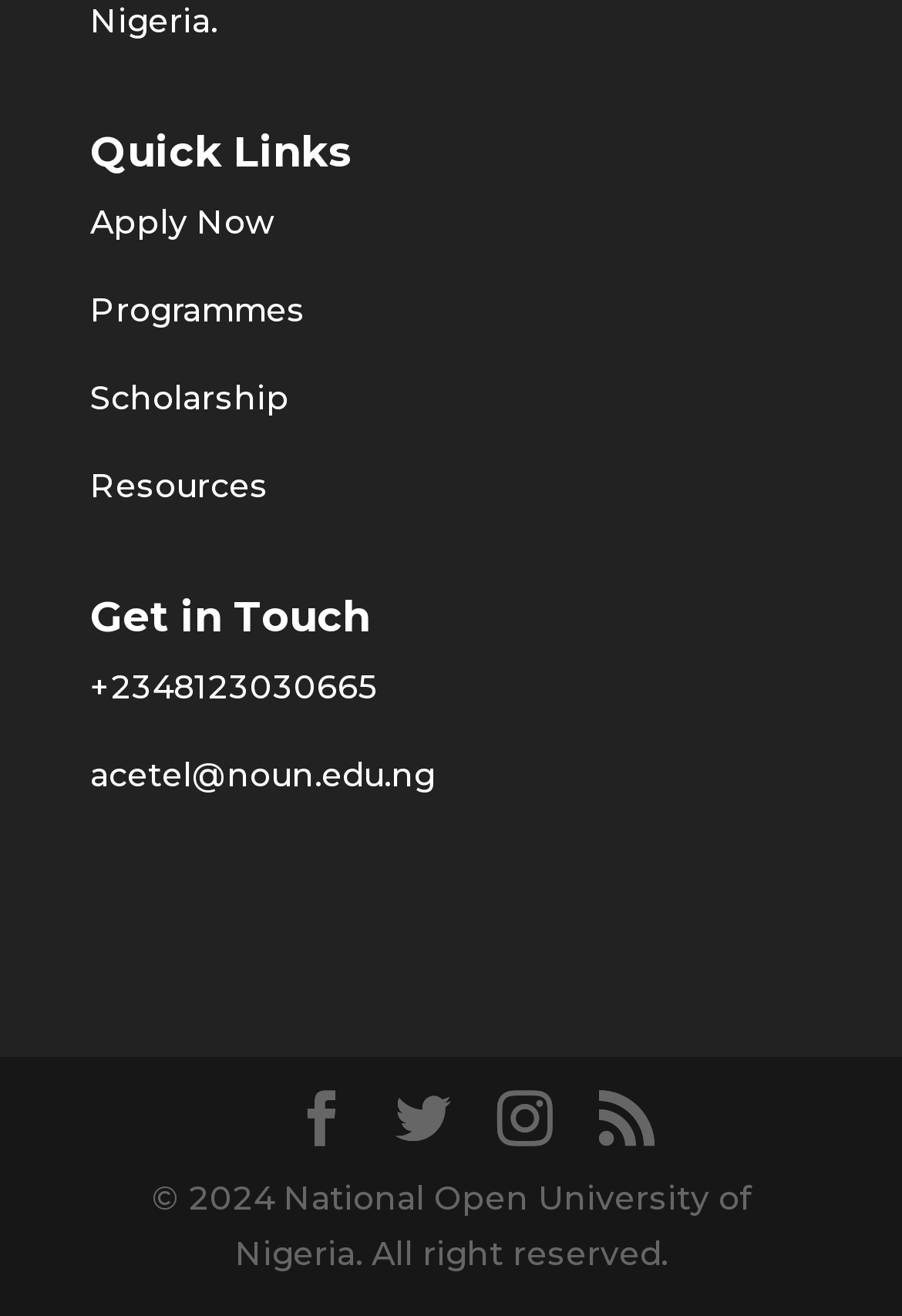Given the element description Apply Now, specify the bounding box coordinates of the corresponding UI element in the format (top-left x, top-left y, bottom-right x, bottom-right y). All values must be between 0 and 1.

[0.1, 0.153, 0.305, 0.185]